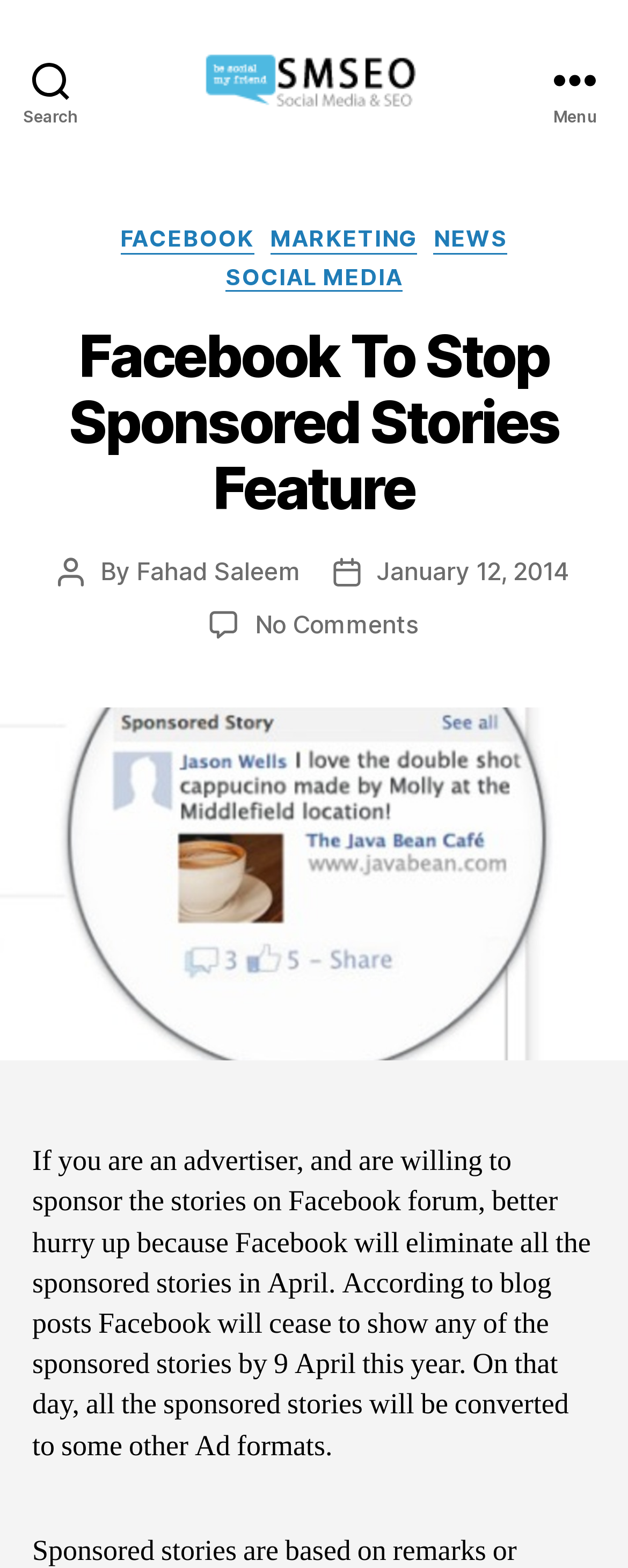What is the category of the post?
Please provide a single word or phrase in response based on the screenshot.

FACEBOOK